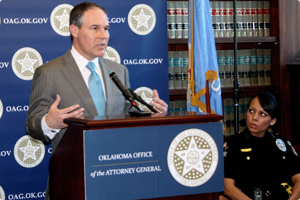Describe all the visual components present in the image.

The image depicts a press conference held by the Oklahoma Attorney General's office, featuring Scott Pruitt delivering a speech. He stands behind a podium emblazoned with the seal of the Oklahoma Attorney General's office, attentively addressing an audience. To his right, a law enforcement officer listens intently. The backdrop showcases shelves filled with legal books, underscoring the formal atmosphere of the event. This presentation may focus on environmental protection initiatives, particularly regarding water quality issues, reflecting Pruitt's engagement in collaborative solutions rather than litigation.